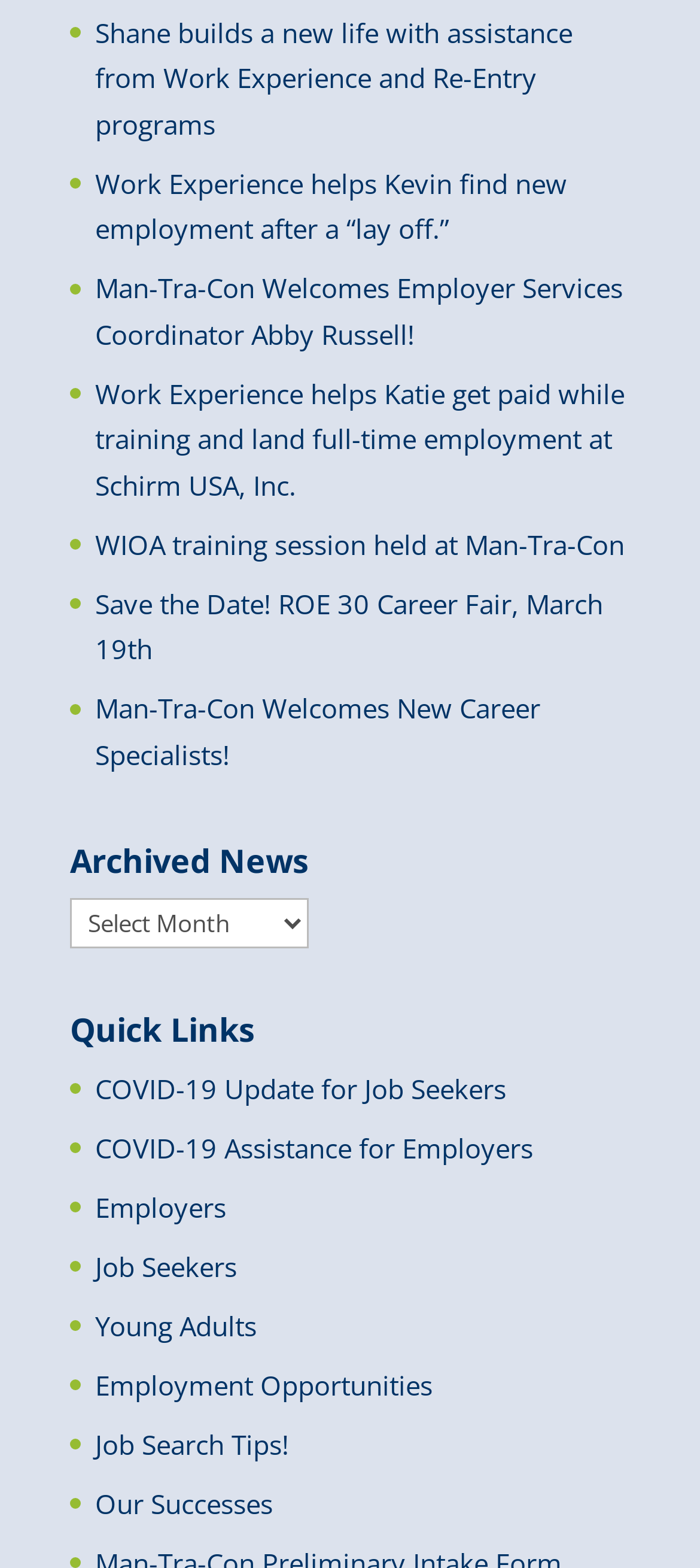Please locate the bounding box coordinates of the element that should be clicked to achieve the given instruction: "Learn about Man-Tra-Con's Successes".

[0.136, 0.947, 0.39, 0.97]